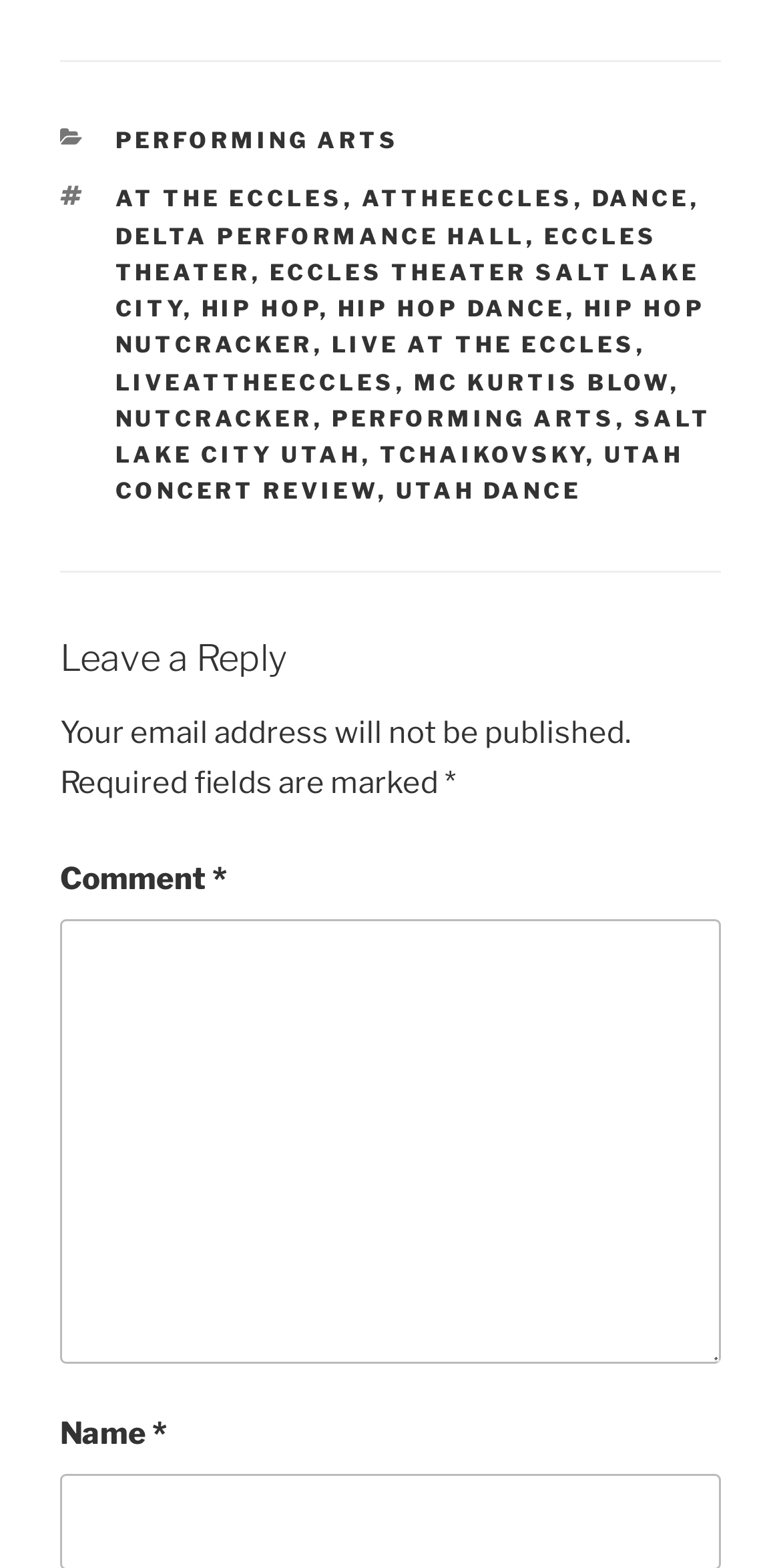Using a single word or phrase, answer the following question: 
What are the categories of performing arts?

DANCE, HIP HOP, etc.